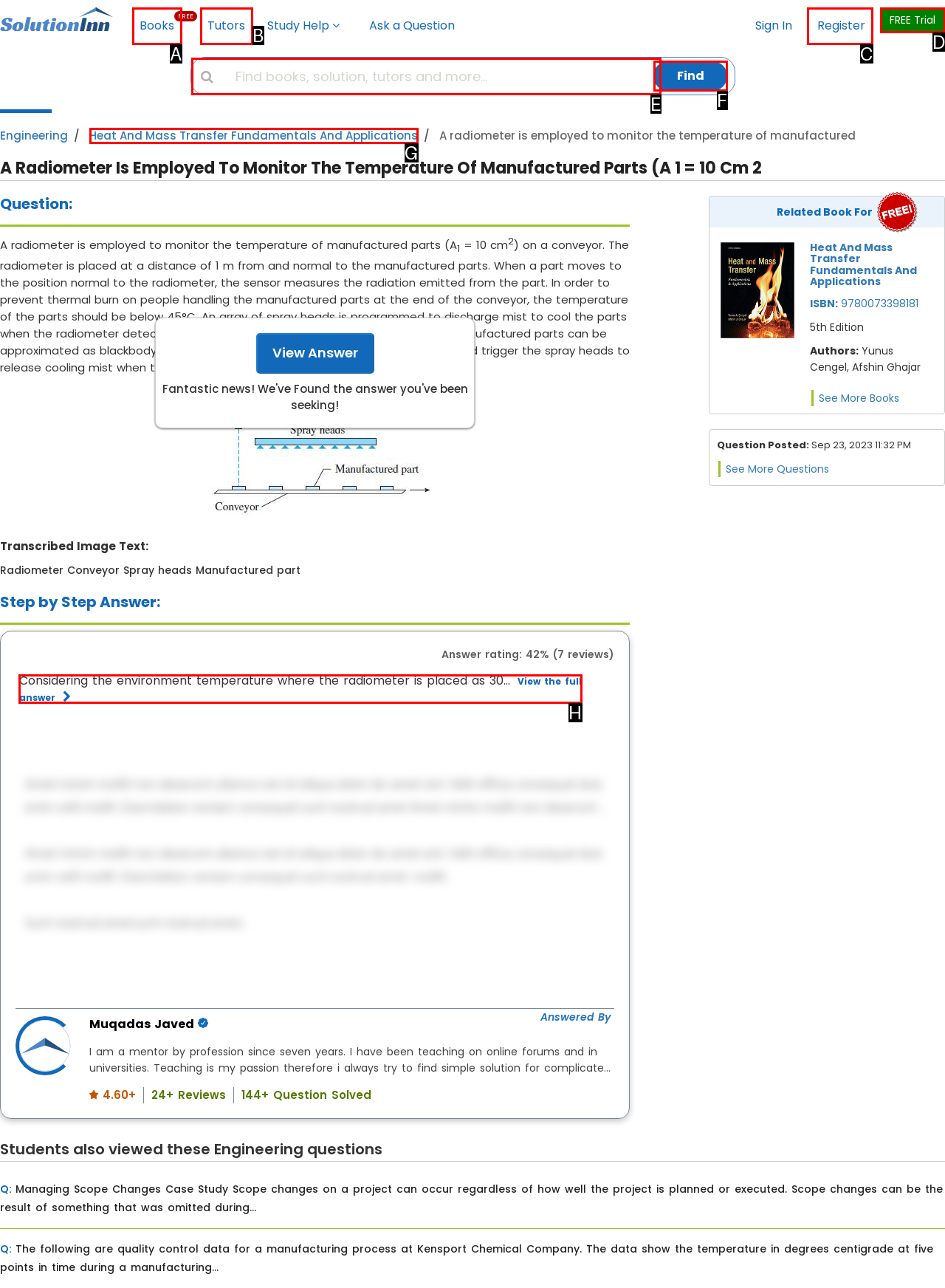Identify the correct choice to execute this task: View the full answer
Respond with the letter corresponding to the right option from the available choices.

H